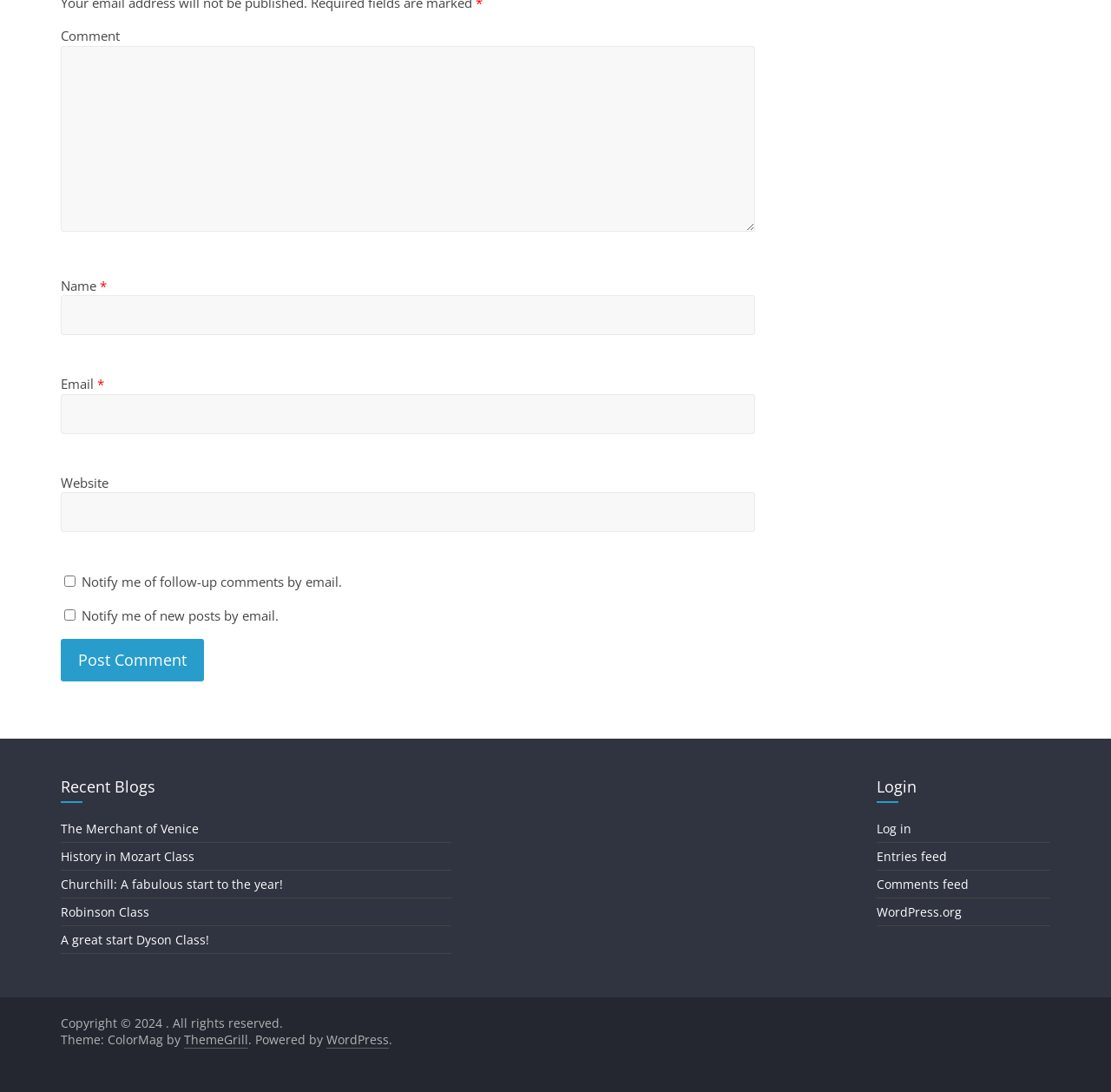What is the difference between the 'Notify me of follow-up comments by email' and 'Notify me of new posts by email' checkboxes?
Based on the visual content, answer with a single word or a brief phrase.

One is for follow-up comments, the other is for new posts